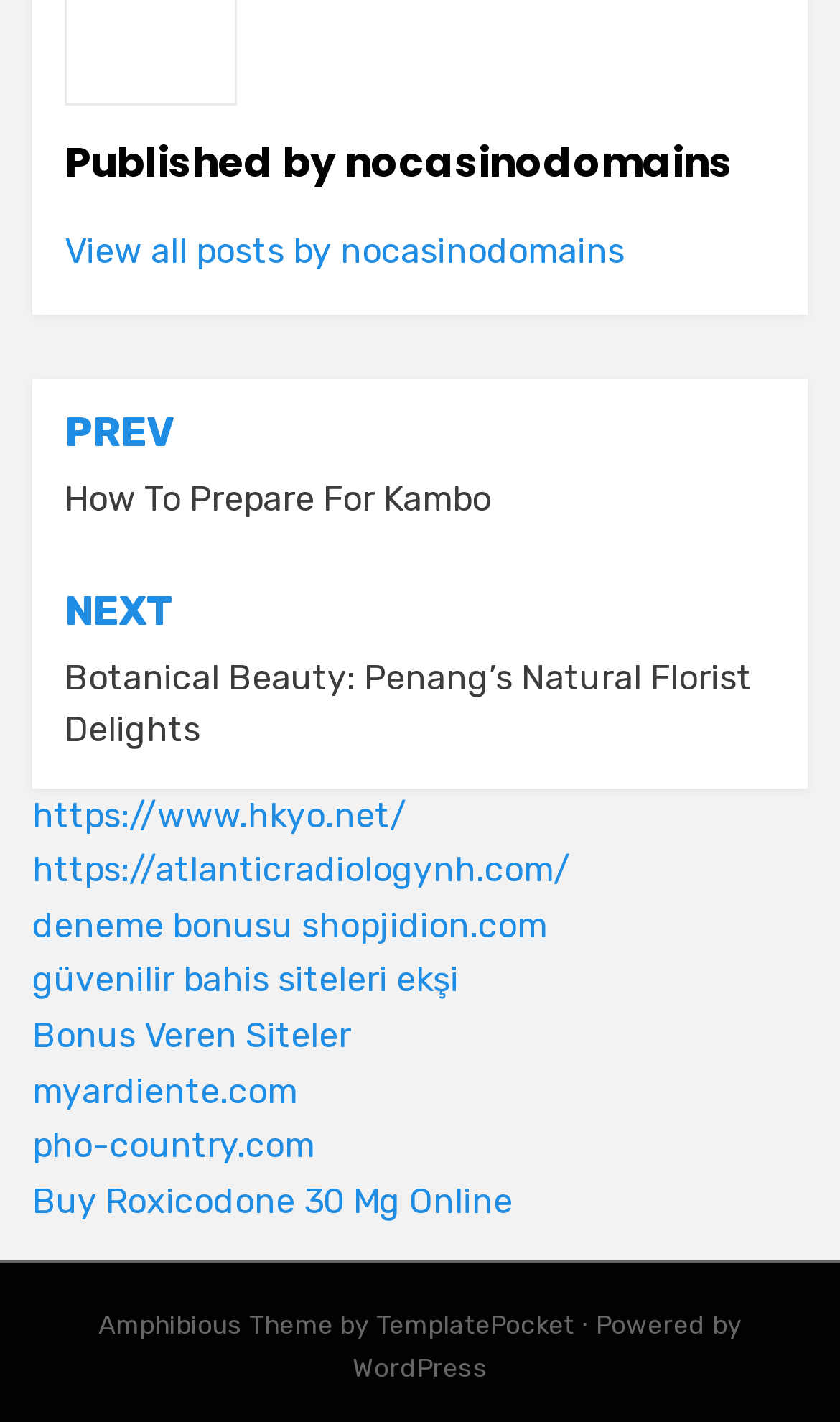What is the platform powering the webpage?
Please use the image to provide an in-depth answer to the question.

The platform powering the webpage is mentioned in the link element 'WordPress' at the bottom of the webpage, which is part of the 'Powered by' section.